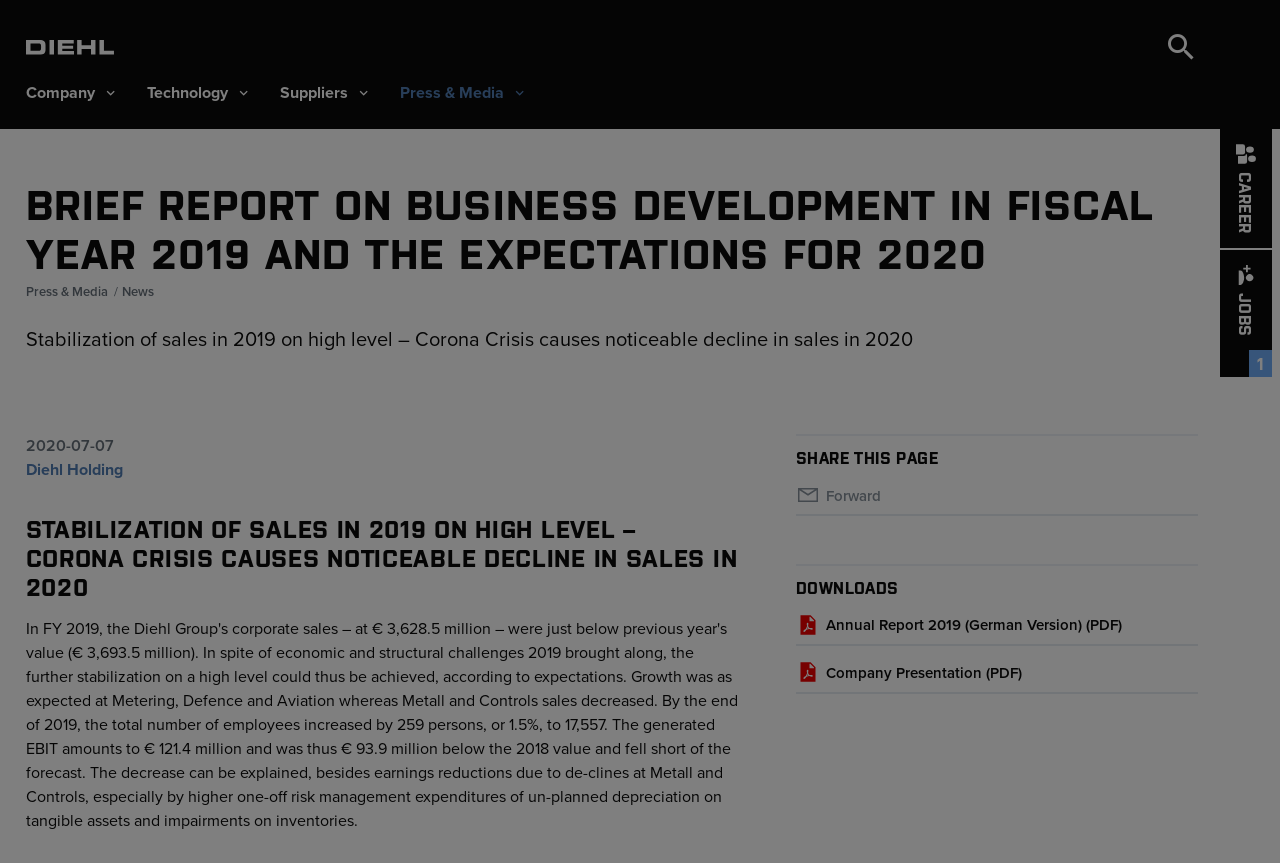What is the date of the report?
Please use the image to provide an in-depth answer to the question.

The date of the report can be found in the time element with the text '2020-07-07' located below the company's name.